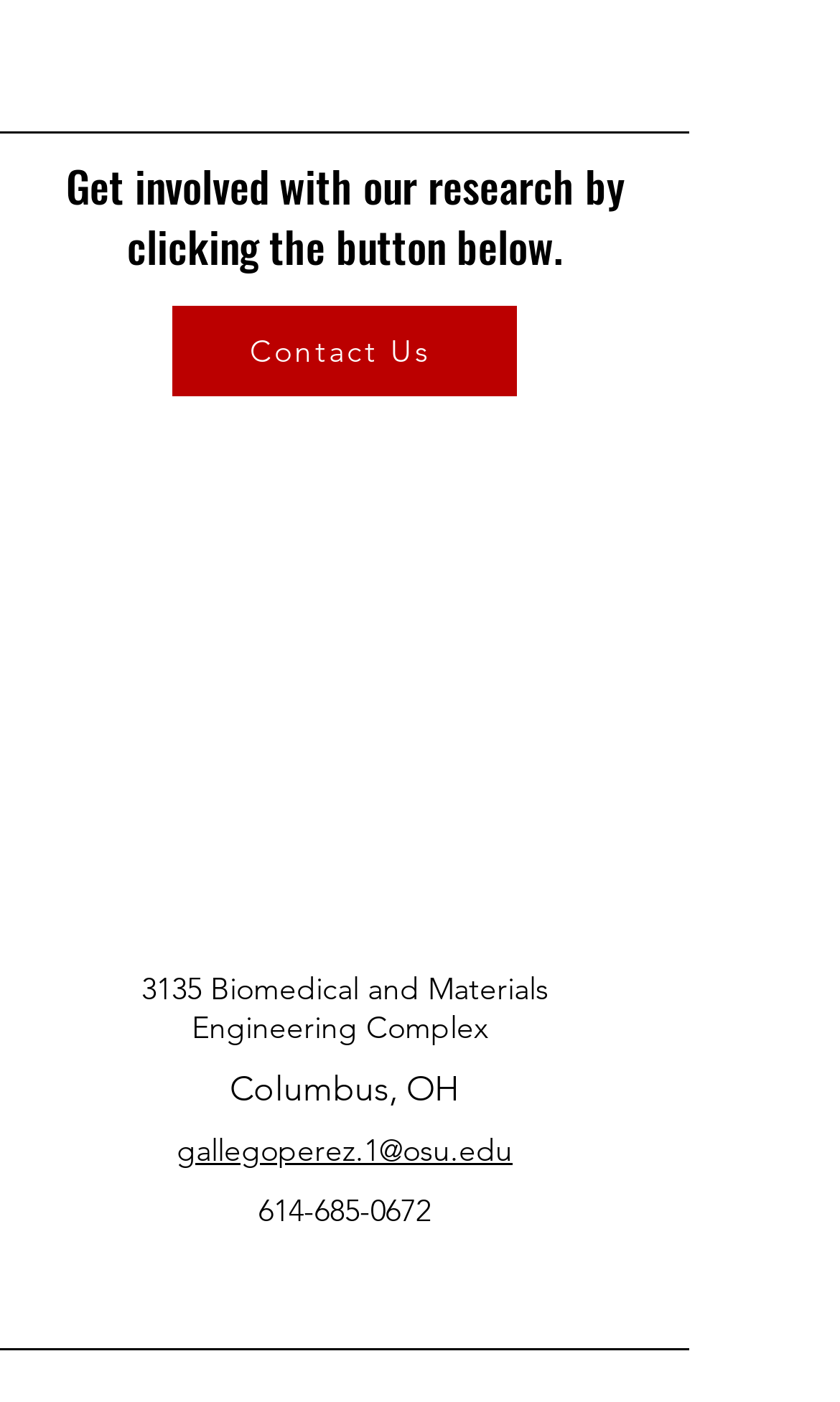Given the content of the image, can you provide a detailed answer to the question?
What is the purpose of the webpage?

I found the purpose of the webpage by looking at the heading element with the text 'Get involved with our research by clicking the button below.' which suggests that the webpage is intended for people to get involved with the research.